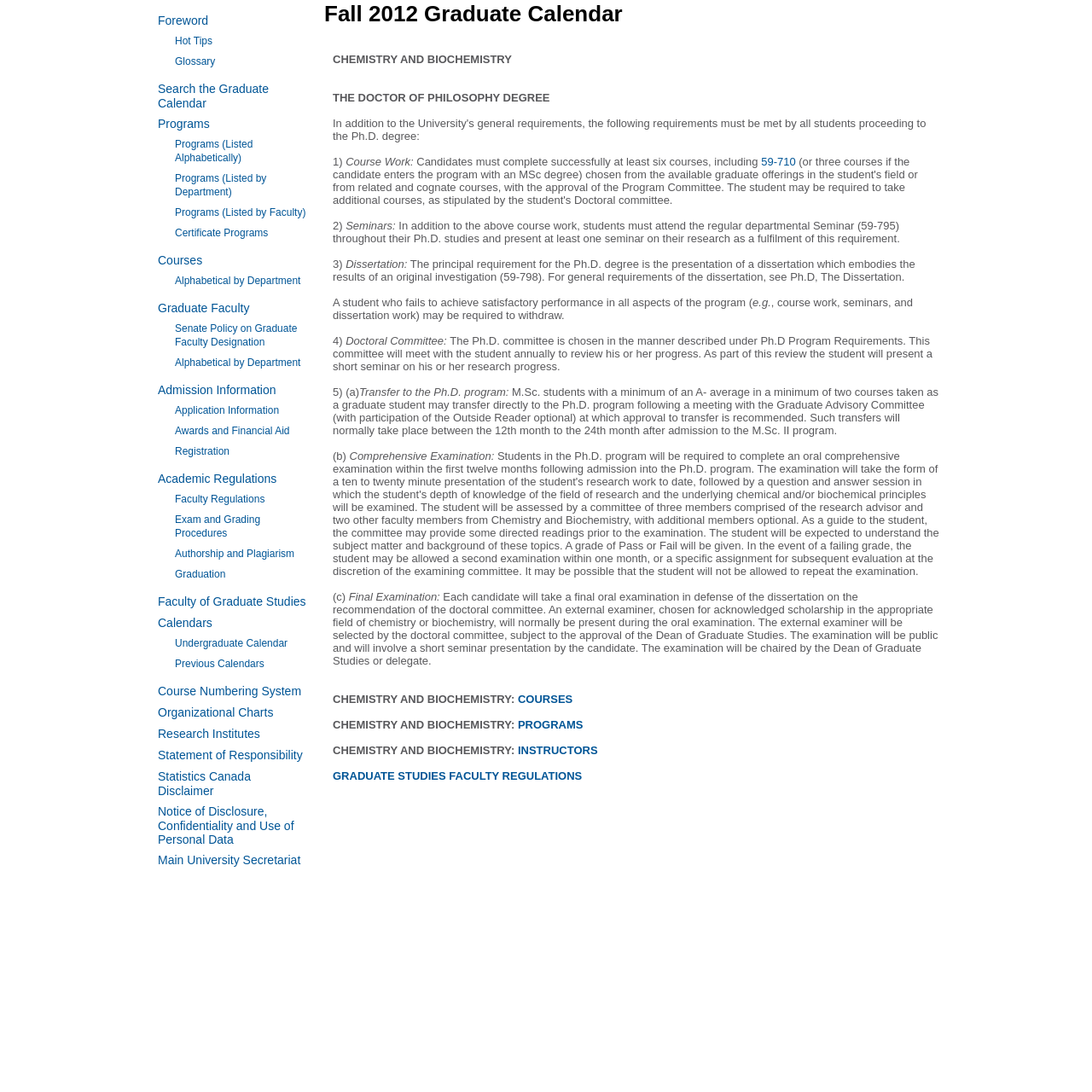Elaborate on the different components and information displayed on the webpage.

The webpage is about the University of Windsor's Graduate Calendar for the Chemistry and Biochemistry PhD program. At the top, there is a heading "Fall 2012 Graduate Calendar" followed by a title "CHEMISTRY AND BIOCHEMISTRY" and a subtitle "THE DOCTOR OF PHILOSOPHY DEGREE". 

Below the title, there are five sections numbered from 1 to 5, each describing a specific requirement for the PhD program. The first section is about course work, stating that candidates must complete at least six courses, including a specific course 59-710. The second section is about seminars, requiring students to attend regular departmental seminars and present at least one seminar on their research. The third section is about the dissertation, which is the principal requirement for the PhD degree. The fourth section is about the doctoral committee, which meets with the student annually to review their progress. The fifth section has three subsections: transfer to the PhD program, comprehensive examination, and final examination.

On the left side of the page, there is a list of links to various sections of the graduate calendar, including foreword, hot tips, glossary, programs, courses, graduate faculty, admission information, academic regulations, and faculty of graduate studies. These links are arranged vertically, with the foreword link at the top and the faculty of graduate studies link at the bottom.